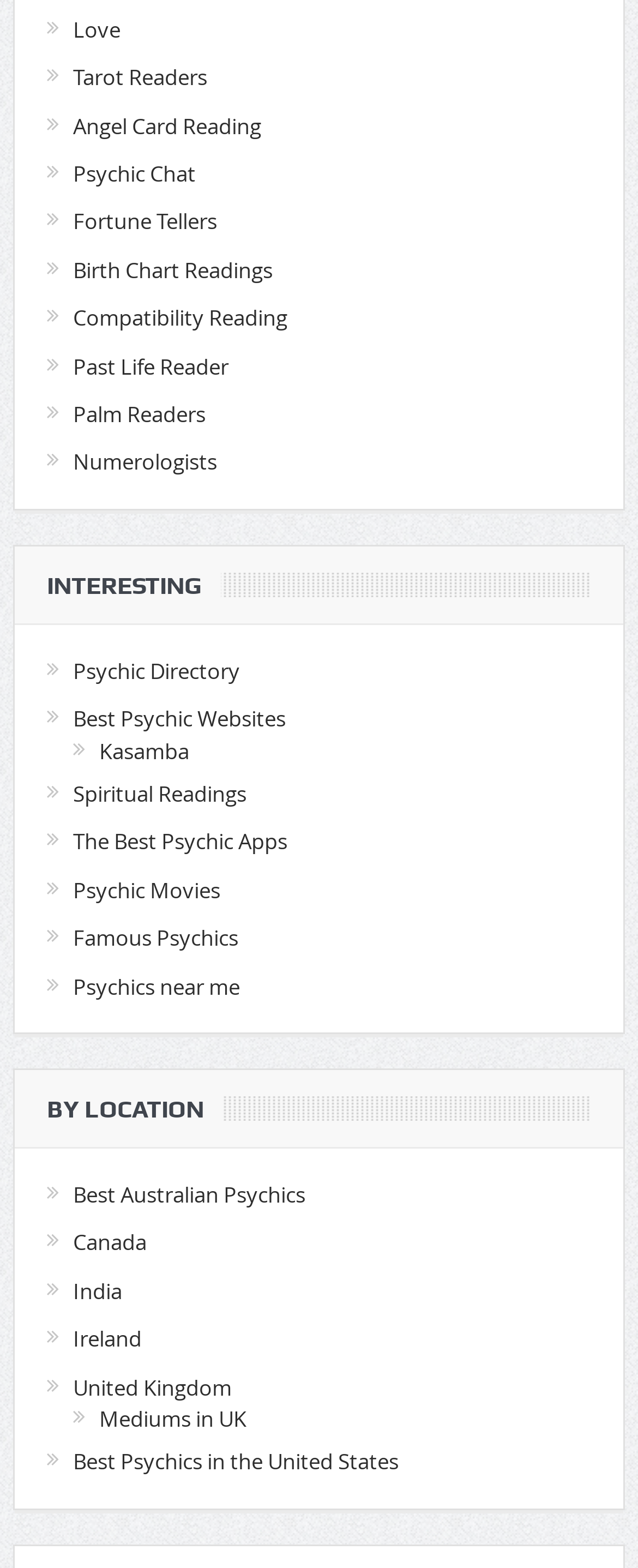Please find the bounding box coordinates of the element that must be clicked to perform the given instruction: "Enter your name". The coordinates should be four float numbers from 0 to 1, i.e., [left, top, right, bottom].

None